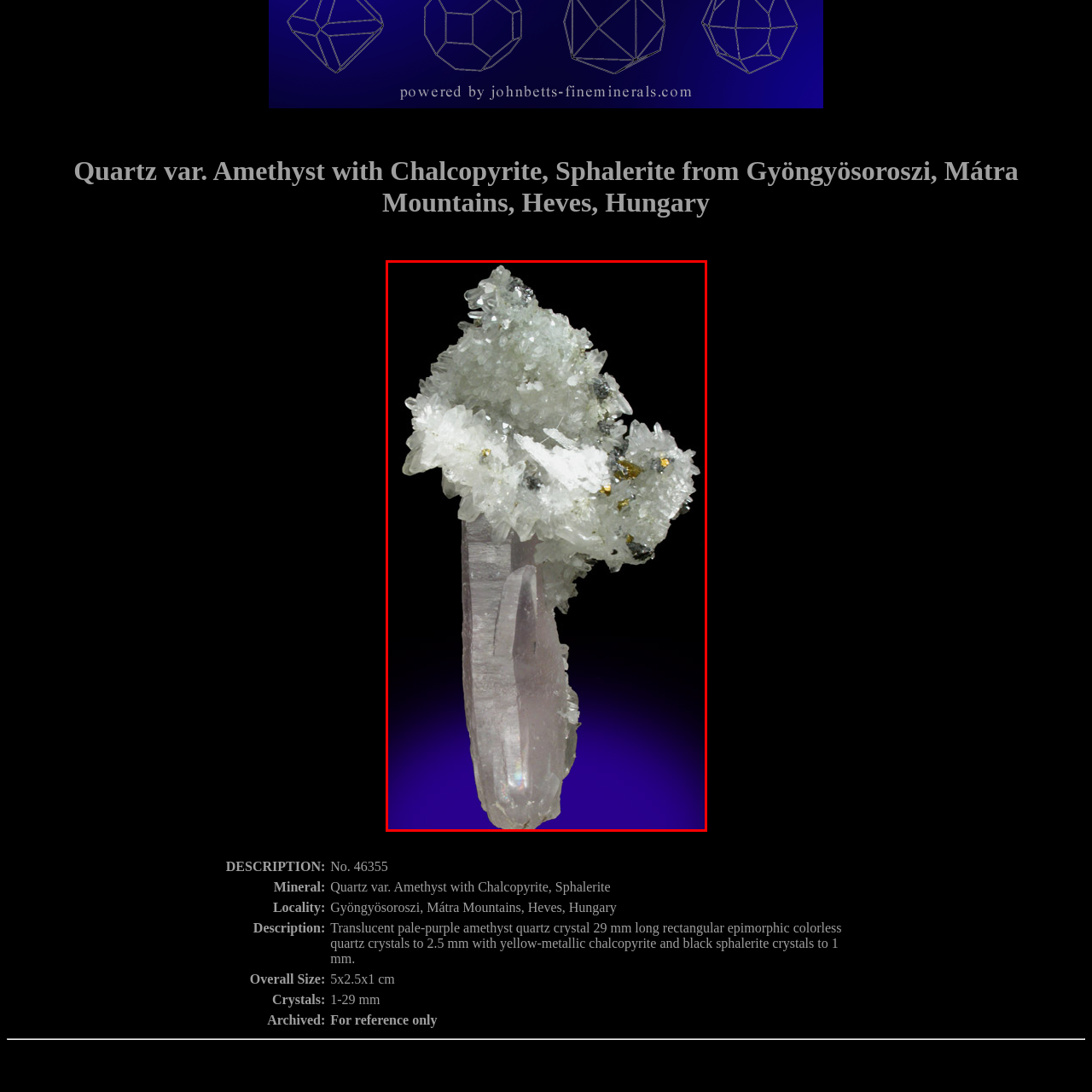Generate a detailed caption for the image that is outlined by the red border.

This captivating mineral specimen features **Quartz var. Amethyst** with inclusions of **Chalcopyrite** and **Sphalerite**, sourced from **Gyöngyösoroszi** in the **Mátra Mountains**, Heves County, Hungary. The focal point of the display is a strikingly elongated, translucent, pale-purple amethyst quartz crystal measuring approximately **29 mm** in length, which supports a cluster of smaller, colorless quartz crystals. 

The aggregate showcases brilliant yellow-metallic chalcopyrite and black sphalerite crystals, creating a stunning visual contrast. The overall dimensions of the piece are **5 cm x 2.5 cm x 1 cm**, with the larger quartz crystal exhibiting well-defined facets and a smooth surface. This specimen is a testament to the intricate beauty often found in mineral collections and serves as a fascinating example of the geological processes that create such vibrant formations.